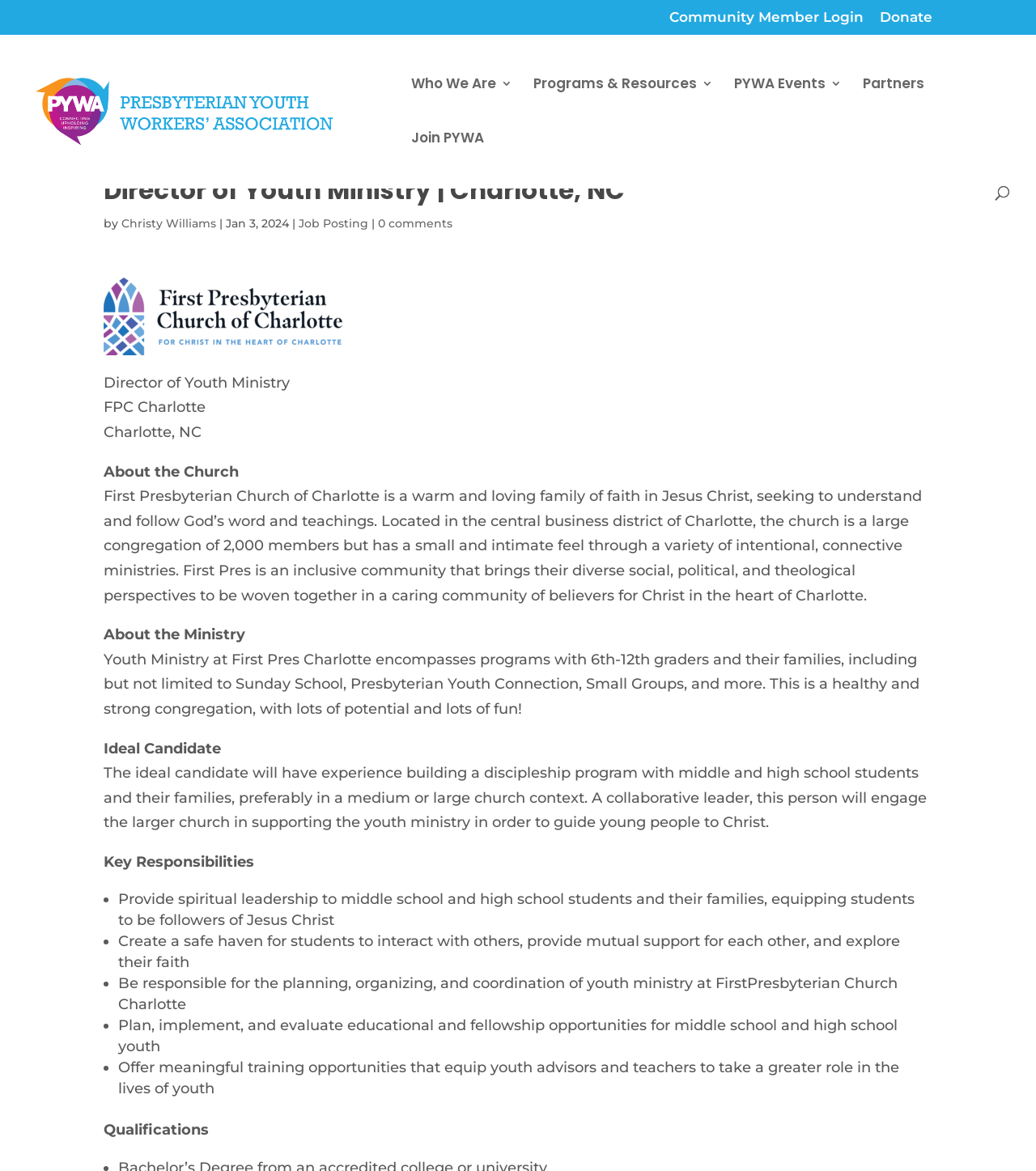Specify the bounding box coordinates (top-left x, top-left y, bottom-right x, bottom-right y) of the UI element in the screenshot that matches this description: name="s" placeholder="Search …" title="Search for:"

[0.053, 0.029, 0.953, 0.03]